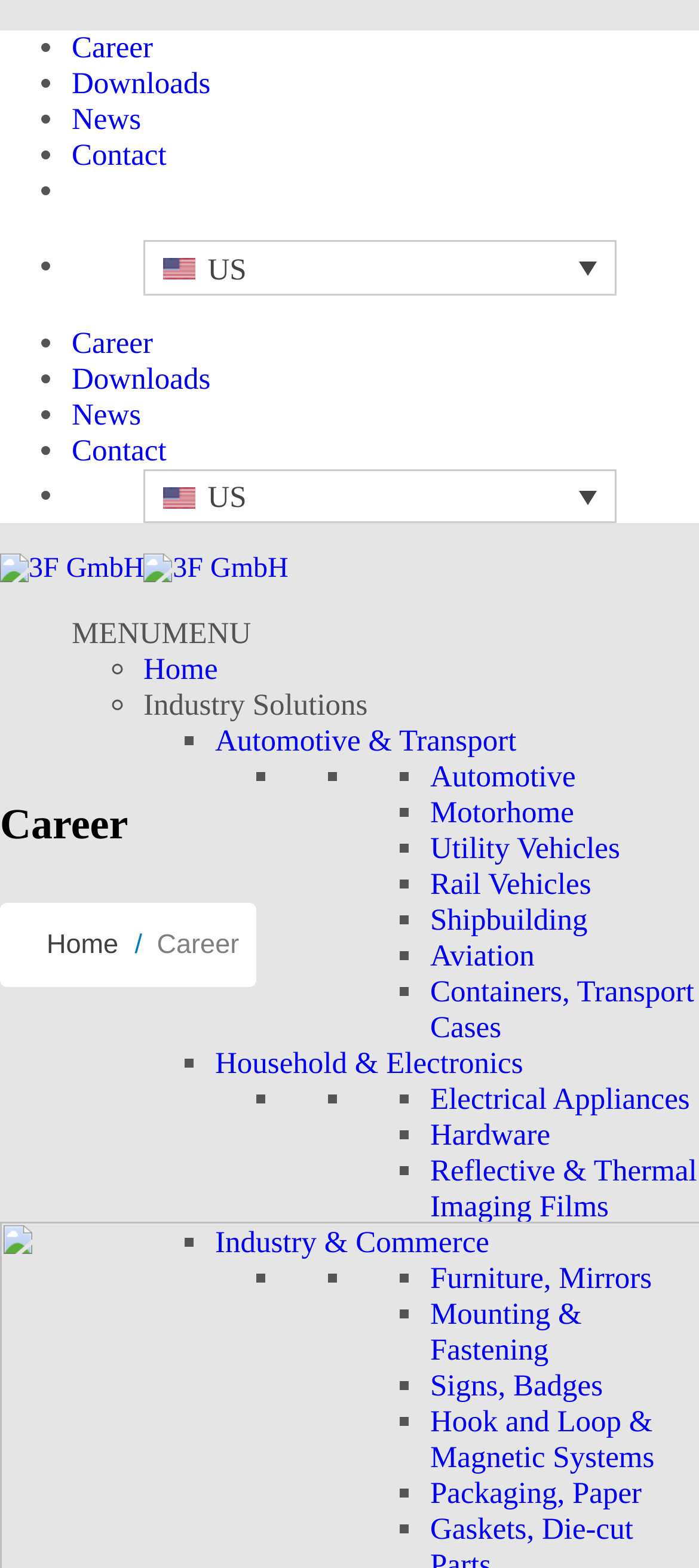Determine the bounding box coordinates of the target area to click to execute the following instruction: "Click on Career."

[0.103, 0.019, 0.219, 0.041]